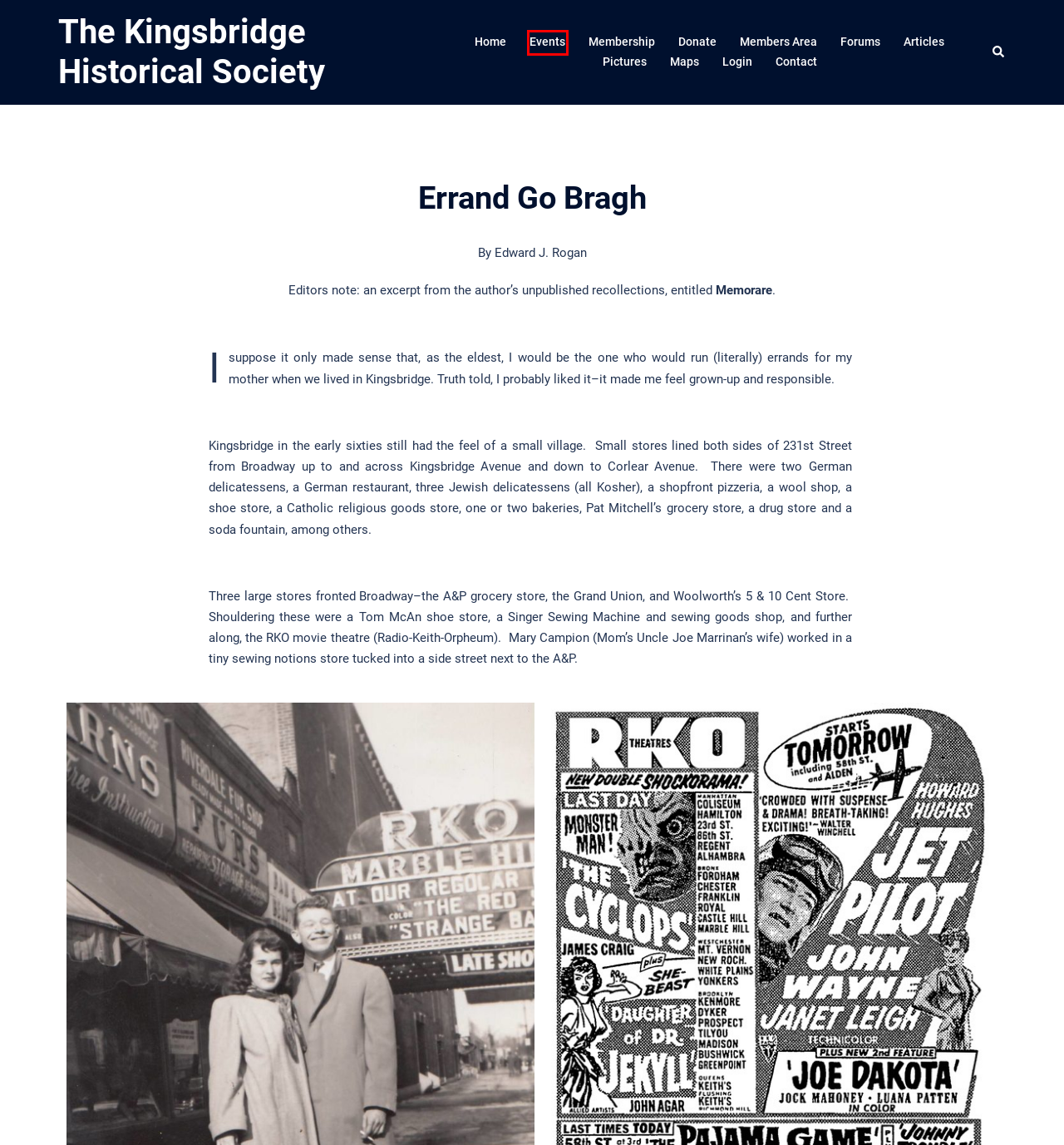Observe the provided screenshot of a webpage with a red bounding box around a specific UI element. Choose the webpage description that best fits the new webpage after you click on the highlighted element. These are your options:
A. Maps – The Kingsbridge Historical Society
B. Log In ‹ The Kingsbridge Historical Society — WordPress
C. Membership – The Kingsbridge Historical Society
D. Events from May 15 – May 12 – The Kingsbridge Historical Society
E. Membership/Donate – The Kingsbridge Historical Society
F. The Kingsbridge Historical Society
G. Contact – The Kingsbridge Historical Society
H. Pictures – The Kingsbridge Historical Society

D